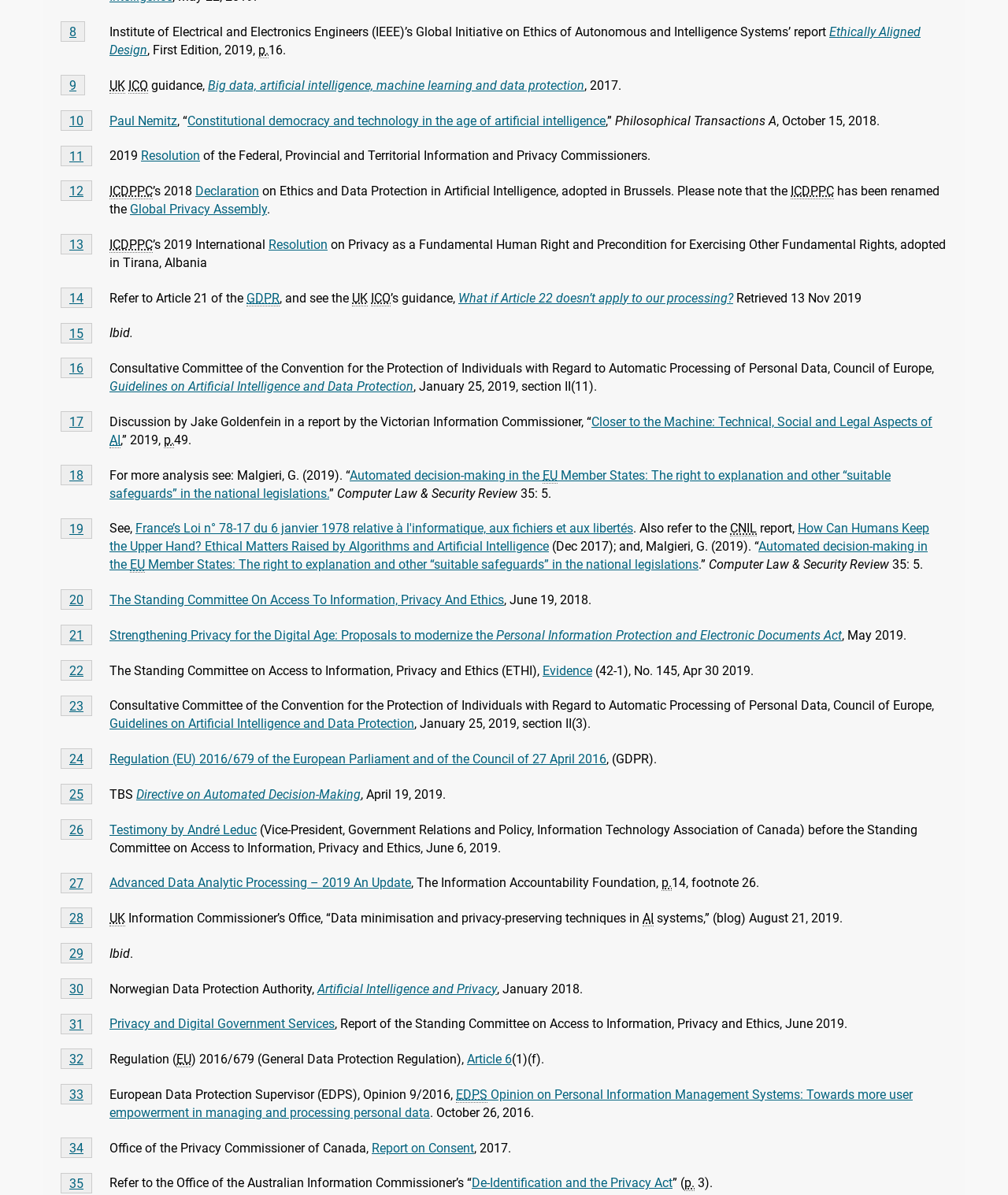Given the webpage screenshot and the description, determine the bounding box coordinates (top-left x, top-left y, bottom-right x, bottom-right y) that define the location of the UI element matching this description: Global Privacy Assembly

[0.129, 0.169, 0.265, 0.181]